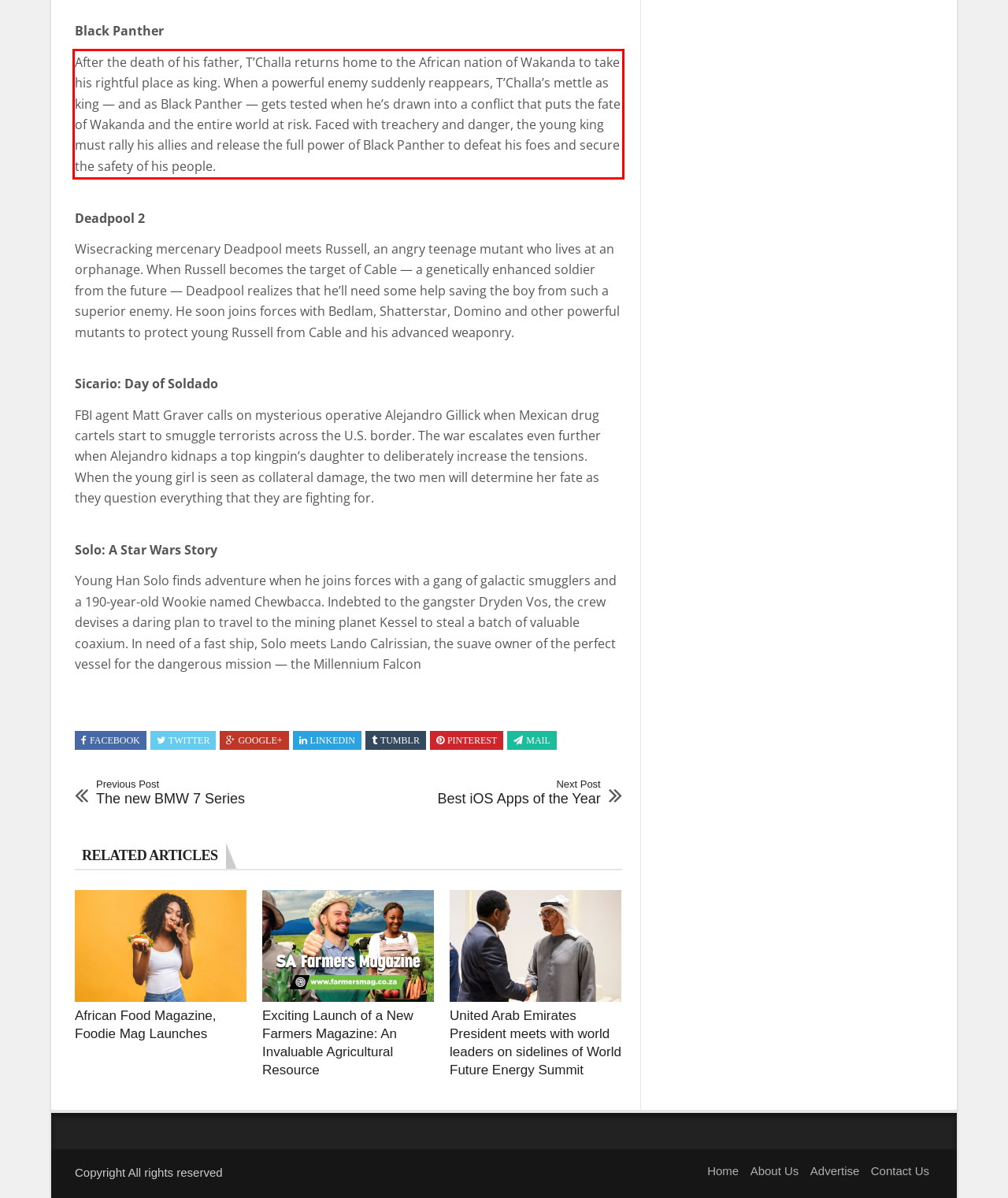Given a screenshot of a webpage, locate the red bounding box and extract the text it encloses.

After the death of his father, T’Challa returns home to the African nation of Wakanda to take his rightful place as king. When a powerful enemy suddenly reappears, T’Challa’s mettle as king — and as Black Panther — gets tested when he’s drawn into a conflict that puts the fate of Wakanda and the entire world at risk. Faced with treachery and danger, the young king must rally his allies and release the full power of Black Panther to defeat his foes and secure the safety of his people.